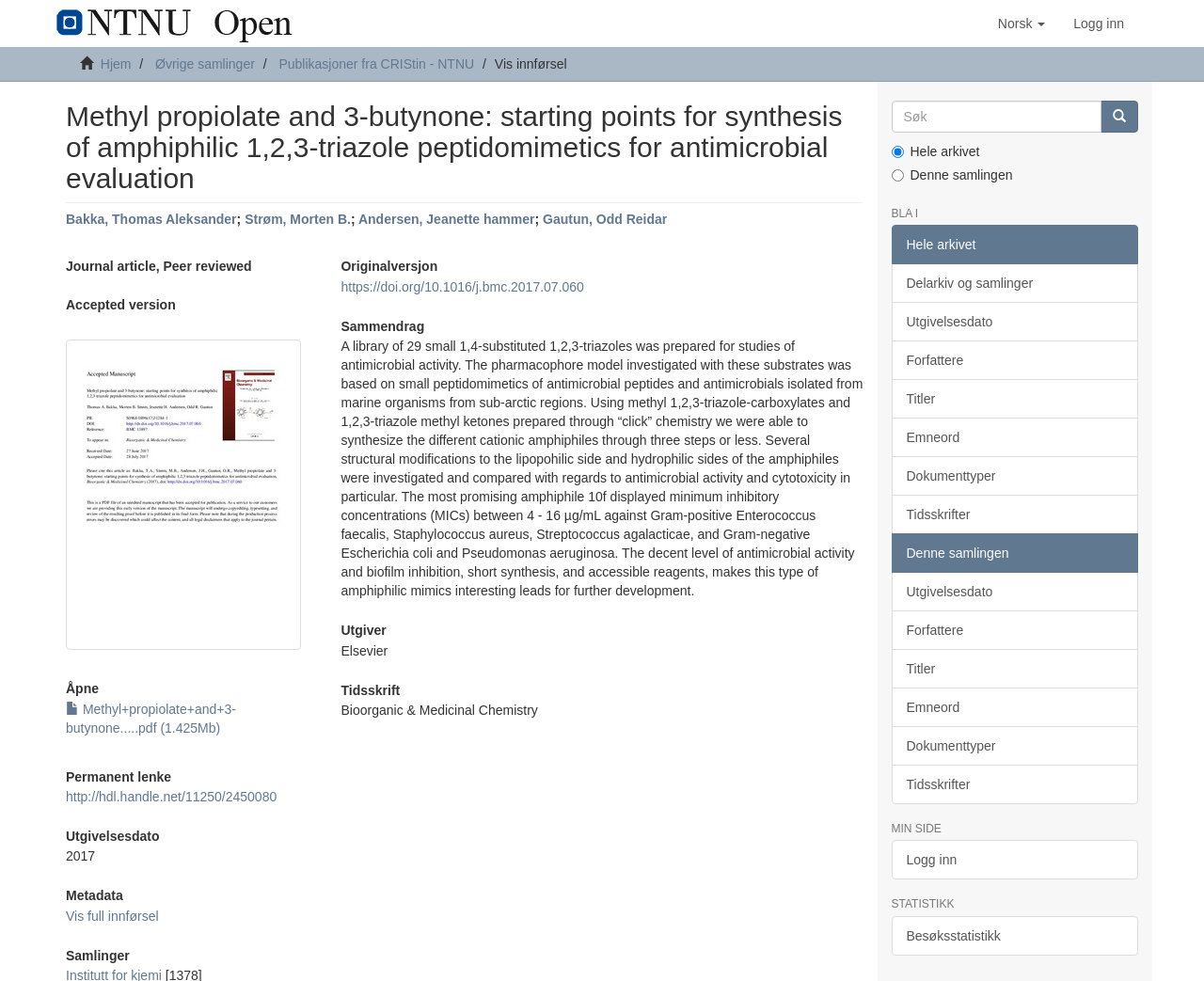What is the name of the journal where the article was published?
Based on the screenshot, respond with a single word or phrase.

Bioorganic & Medicinal Chemistry